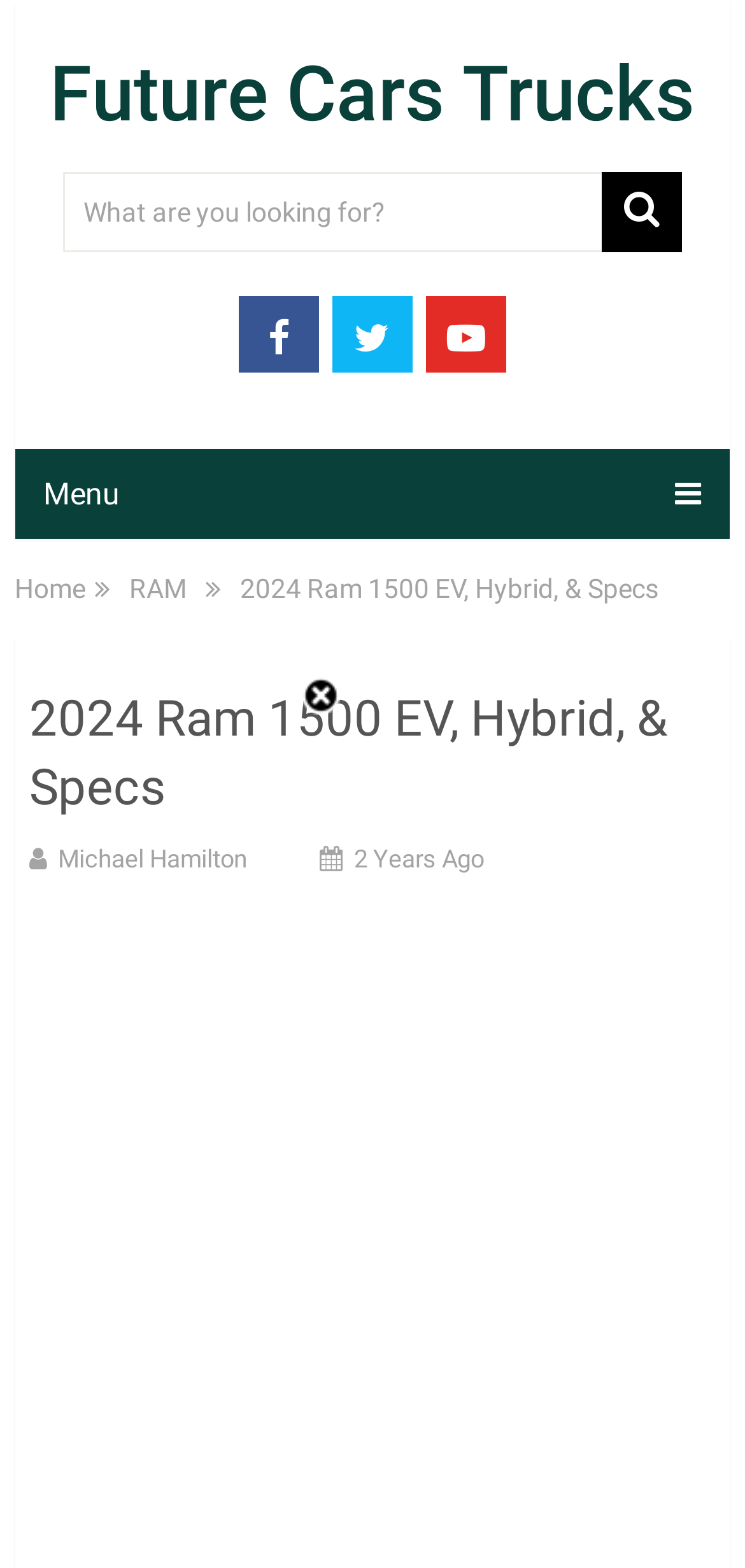Determine the bounding box coordinates of the element that should be clicked to execute the following command: "Read the article by Michael Hamilton".

[0.078, 0.538, 0.331, 0.557]